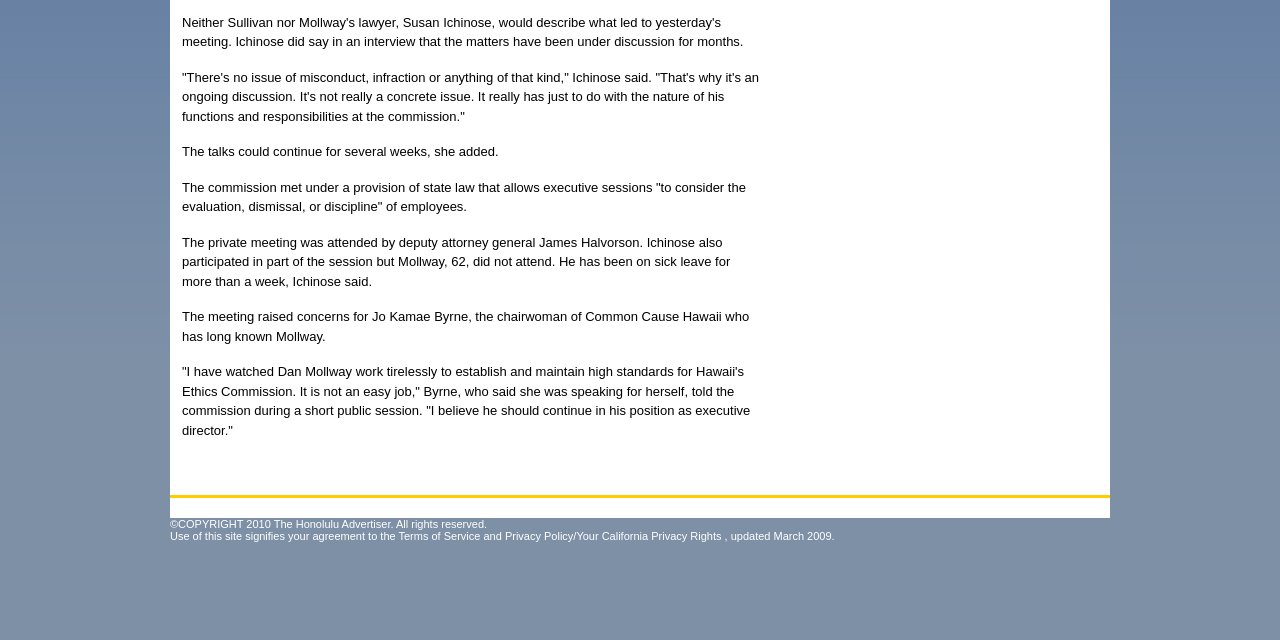Predict the bounding box of the UI element based on the description: "Terms of Service". The coordinates should be four float numbers between 0 and 1, formatted as [left, top, right, bottom].

[0.311, 0.828, 0.375, 0.847]